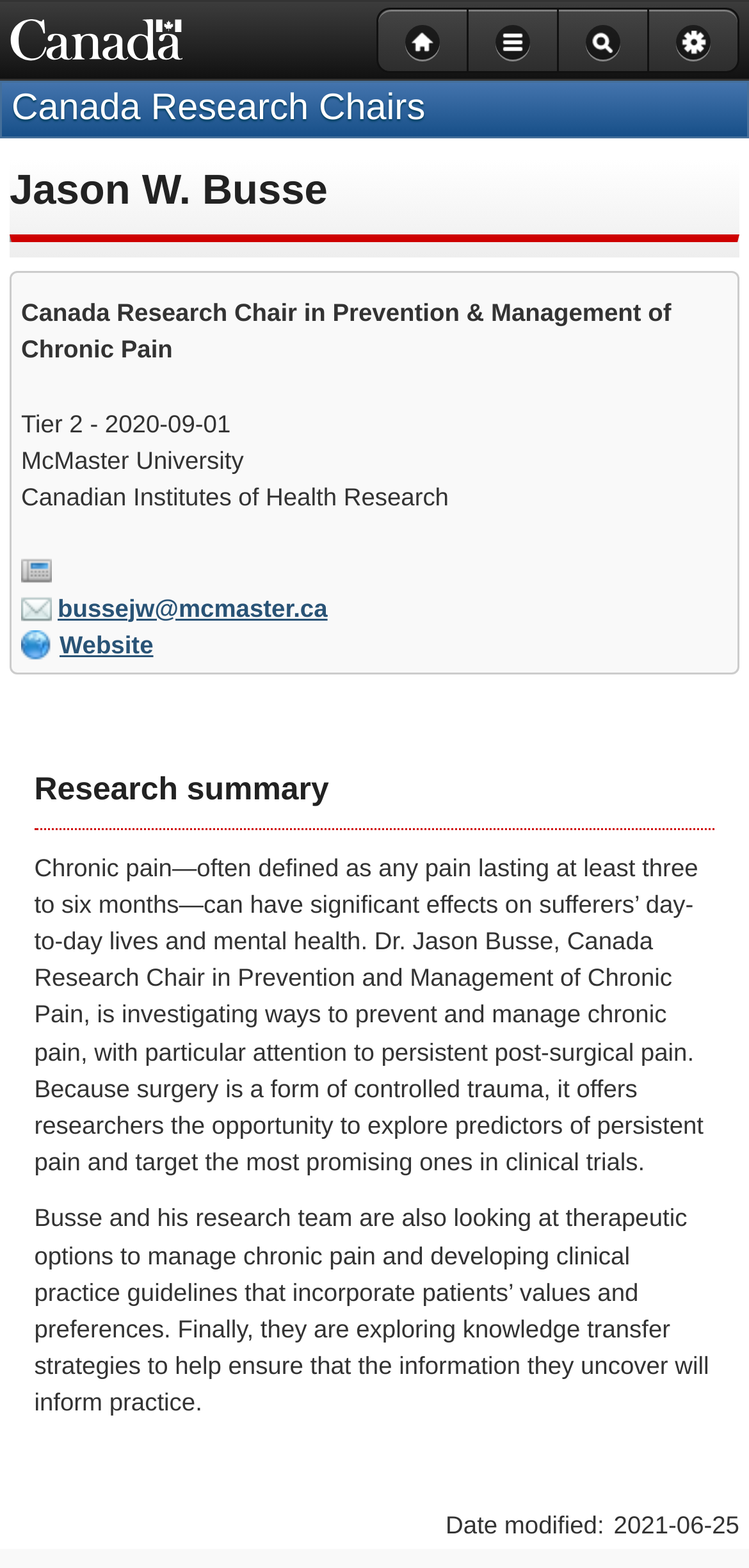What is the research focus of Dr. Jason Busse?
We need a detailed and exhaustive answer to the question. Please elaborate.

The research focus of Dr. Jason Busse can be found in the StaticText element with the text 'Canada Research Chair in Prevention & Management of Chronic Pain' which is located below the heading element with his name.